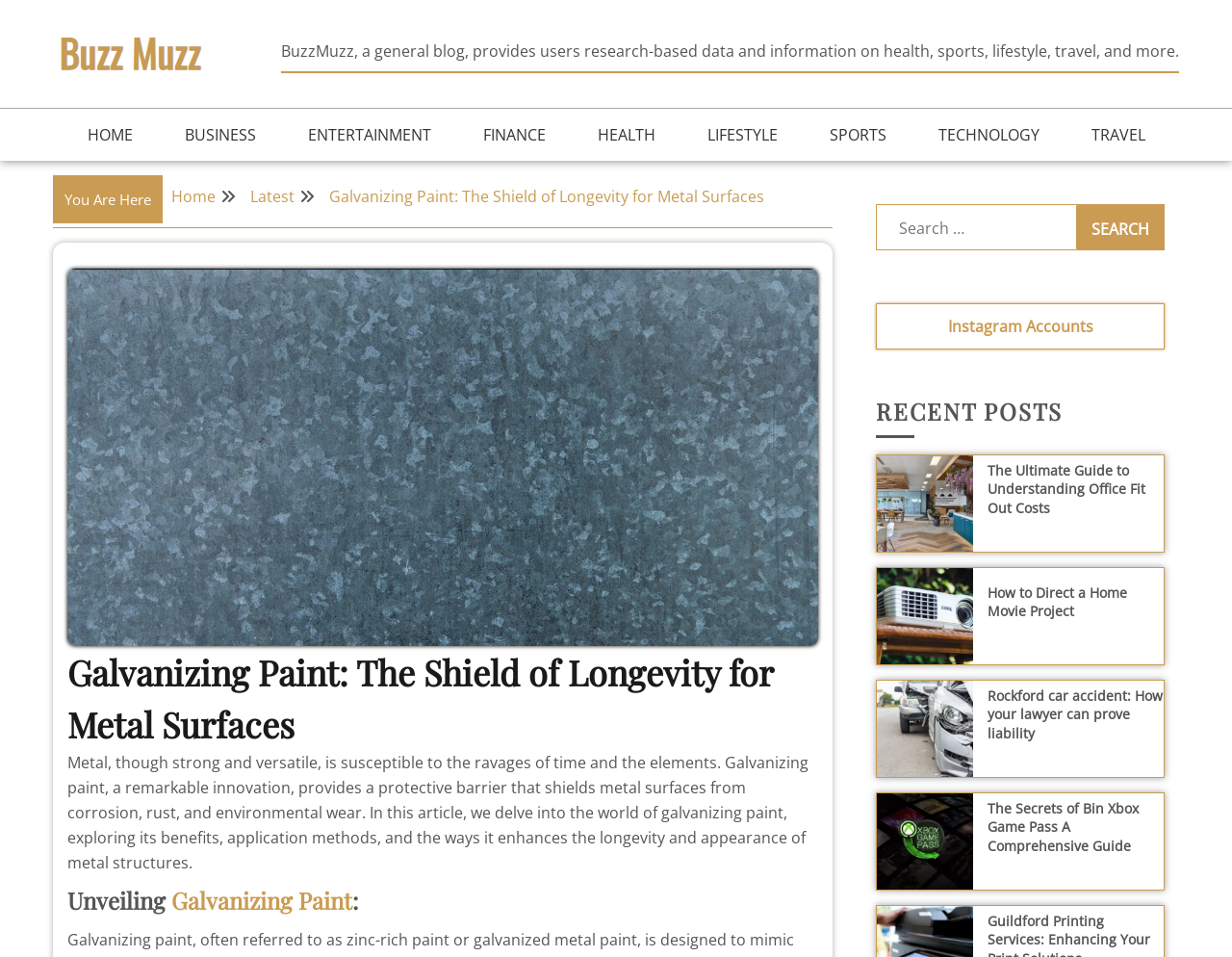Specify the bounding box coordinates of the area to click in order to execute this command: 'Read the article about Galvanizing Paint'. The coordinates should consist of four float numbers ranging from 0 to 1, and should be formatted as [left, top, right, bottom].

[0.267, 0.194, 0.62, 0.216]